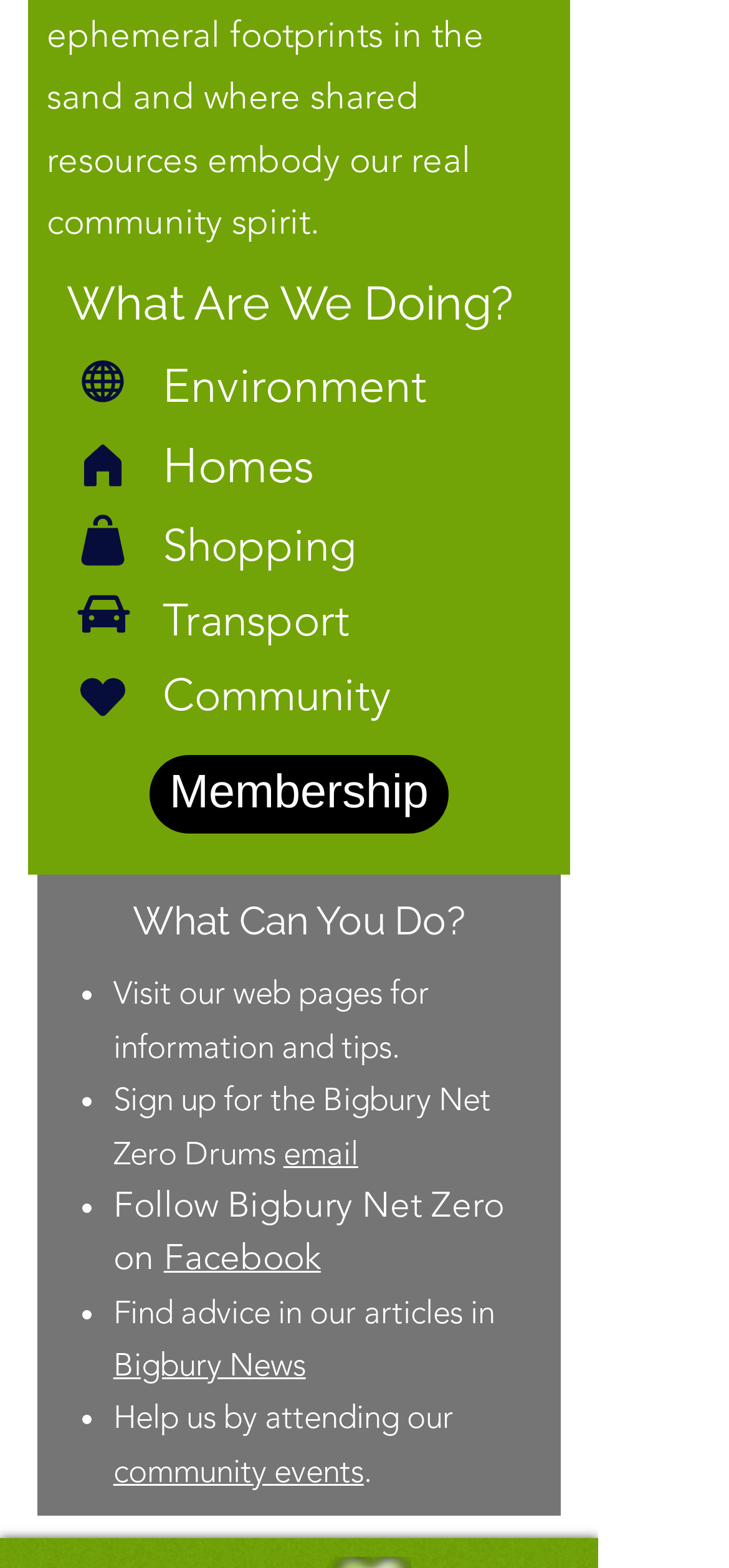Provide a one-word or short-phrase response to the question:
What is the purpose of the Bigbury Net Zero Drums?

Sign up